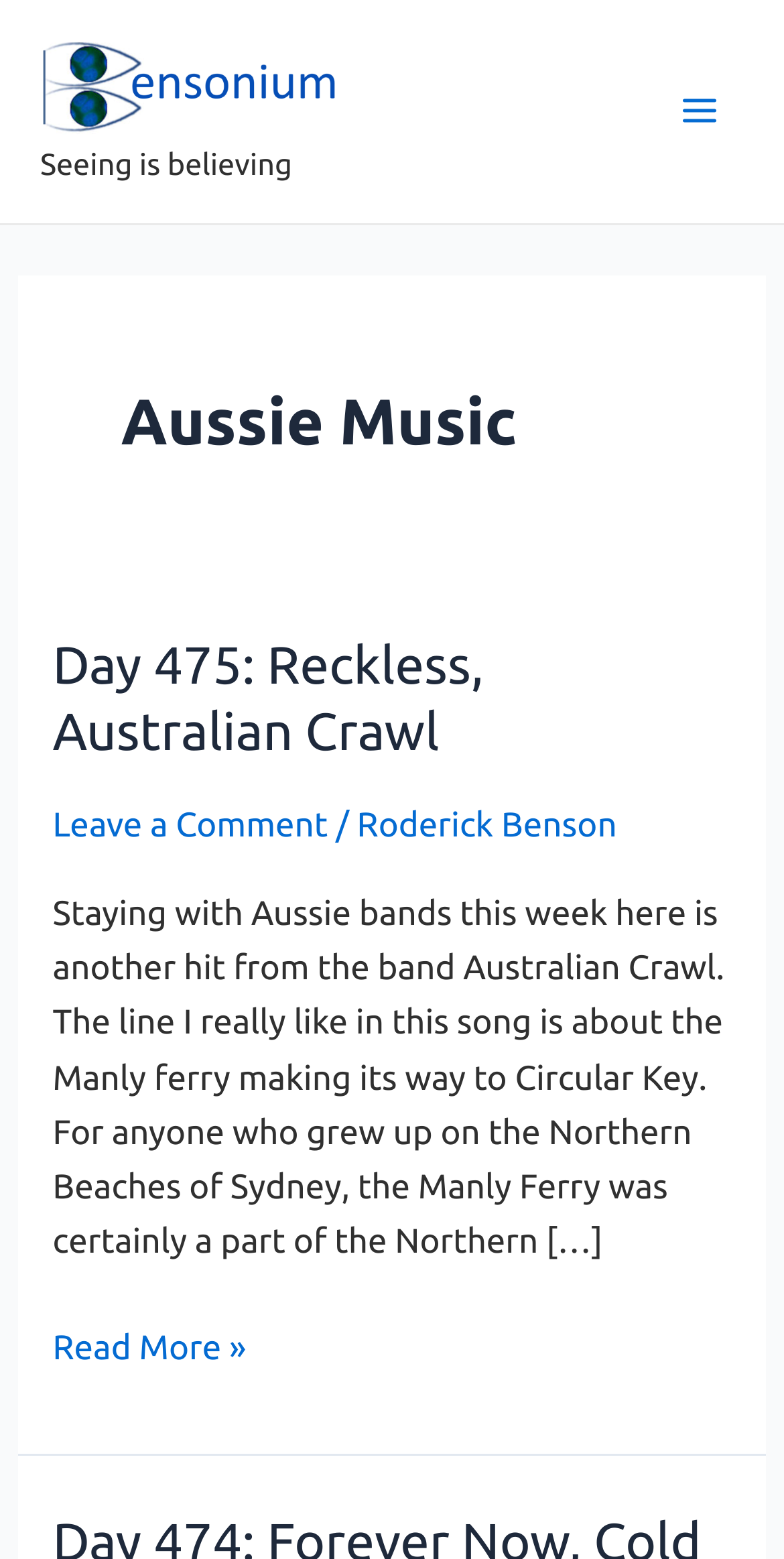Please determine the bounding box coordinates for the UI element described here. Use the format (top-left x, top-left y, bottom-right x, bottom-right y) with values bounded between 0 and 1: Leave a Comment

[0.067, 0.518, 0.418, 0.542]